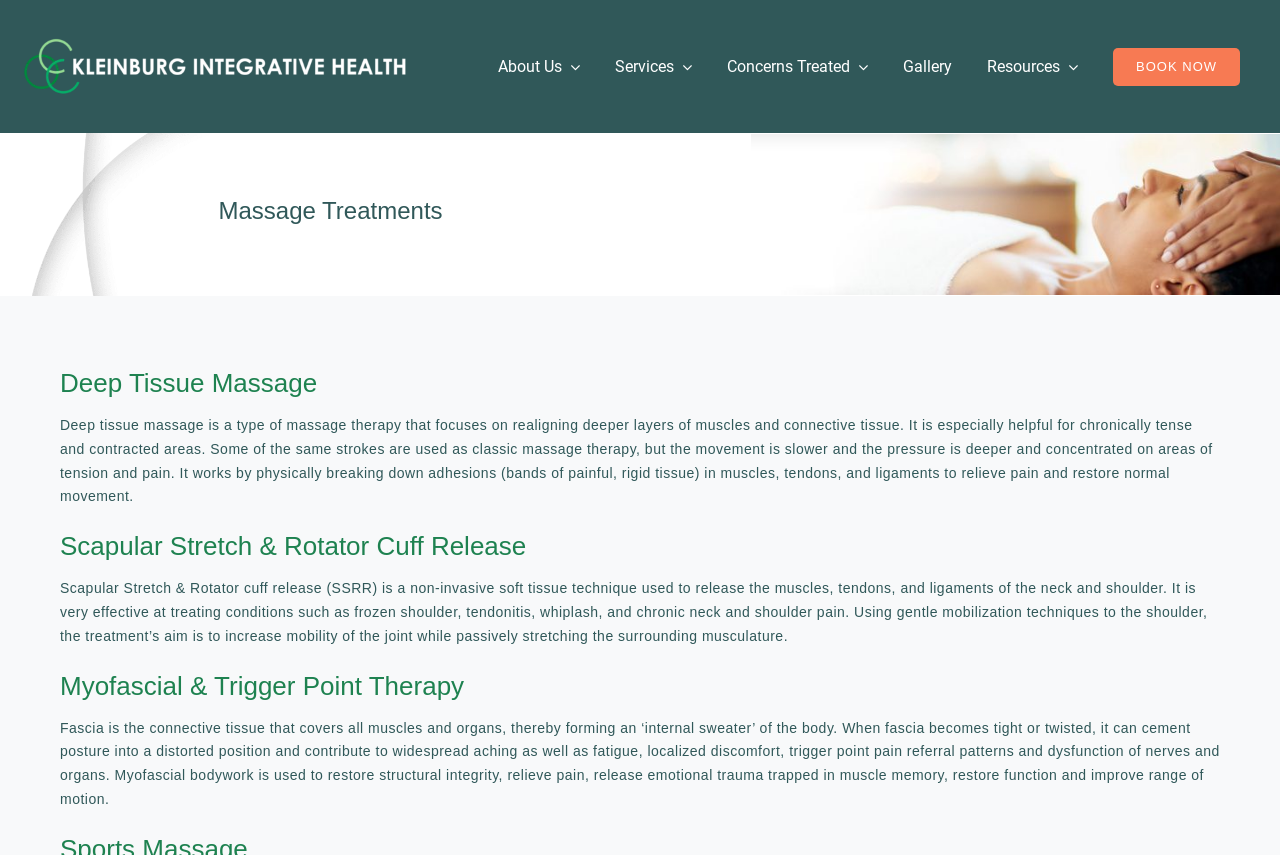Create a detailed summary of the webpage's content and design.

The webpage is about massage treatments offered by Kleinburg Integrative Health Clinic. At the top left, there is a link to the clinic's homepage labeled "KIH". To the right of this link, there is a main navigation menu with seven items: "About Us", "Services", "Concerns Treated", "Gallery", "Resources", and "BOOK NOW". 

Below the navigation menu, there is a heading that reads "Massage Treatments". Under this heading, there are three sections, each with a subheading and a descriptive paragraph. The first section is about "Deep Tissue Massage", which explains the benefits and techniques of this type of massage therapy. The second section is about "Scapular Stretch & Rotator Cuff Release", which describes a non-invasive soft tissue technique used to release muscles, tendons, and ligaments of the neck and shoulder. The third section is about "Myofascial & Trigger Point Therapy", which discusses the importance of fascia and how myofascial bodywork can restore structural integrity, relieve pain, and improve range of motion.